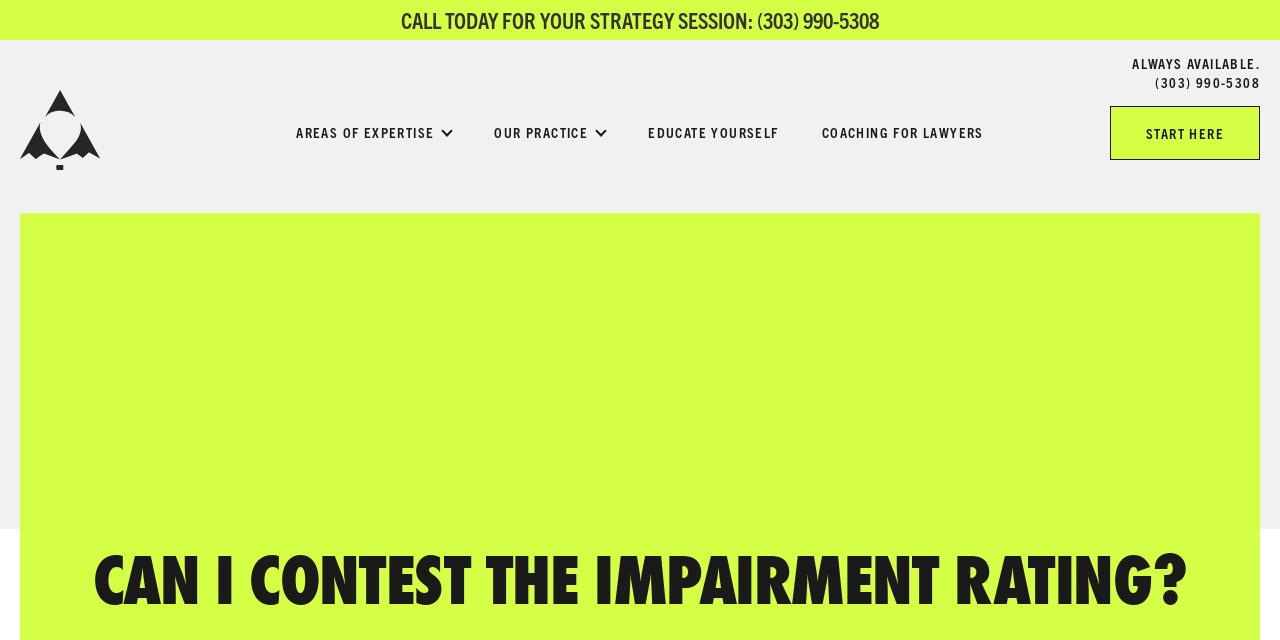Identify and provide the text of the main header on the webpage.

CAN I CONTEST THE IMPAIRMENT RATING?